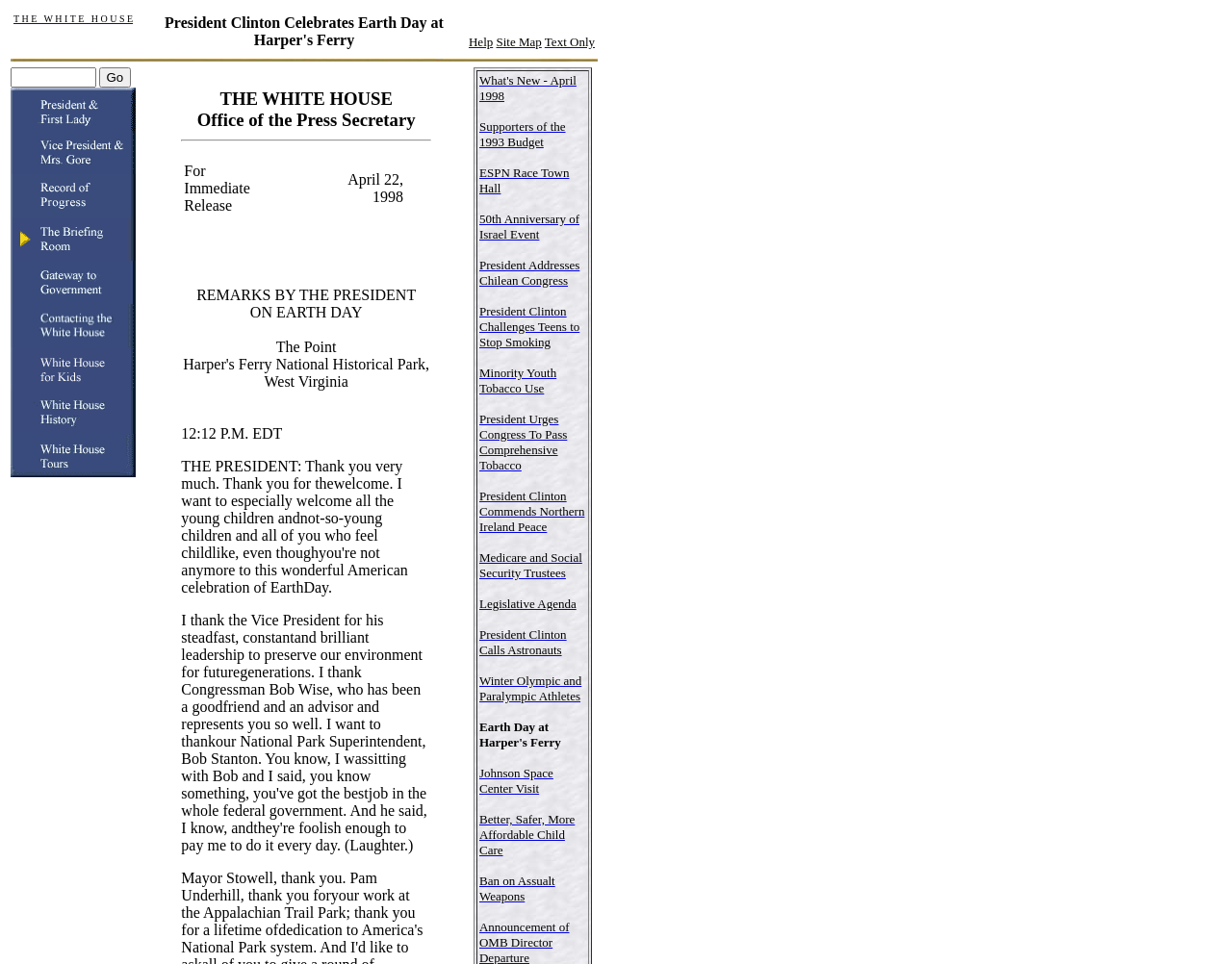Identify the bounding box coordinates of the region that should be clicked to execute the following instruction: "Click the 'What's New - April 1998' link".

[0.389, 0.074, 0.468, 0.107]